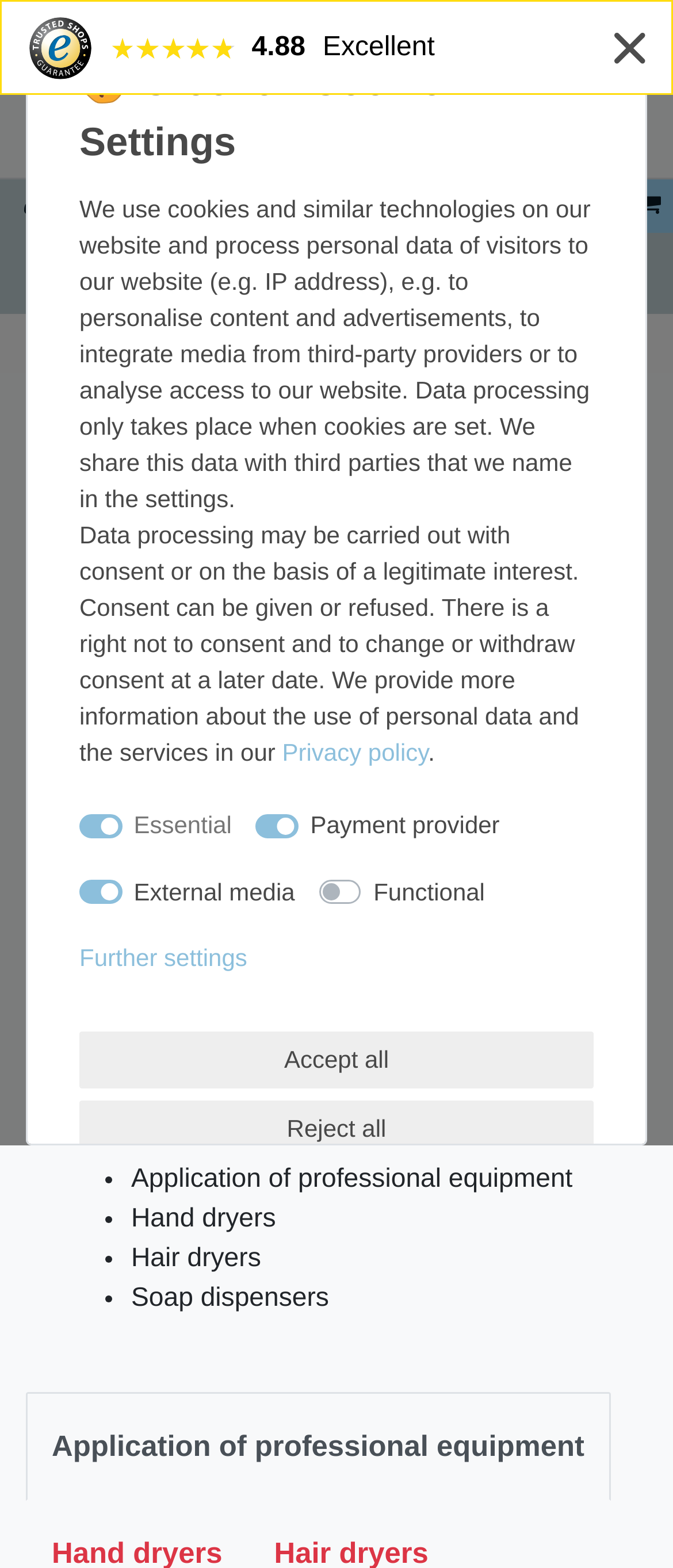Find the bounding box coordinates of the element to click in order to complete this instruction: "View hand dryers". The bounding box coordinates must be four float numbers between 0 and 1, denoted as [left, top, right, bottom].

[0.038, 0.287, 0.253, 0.306]